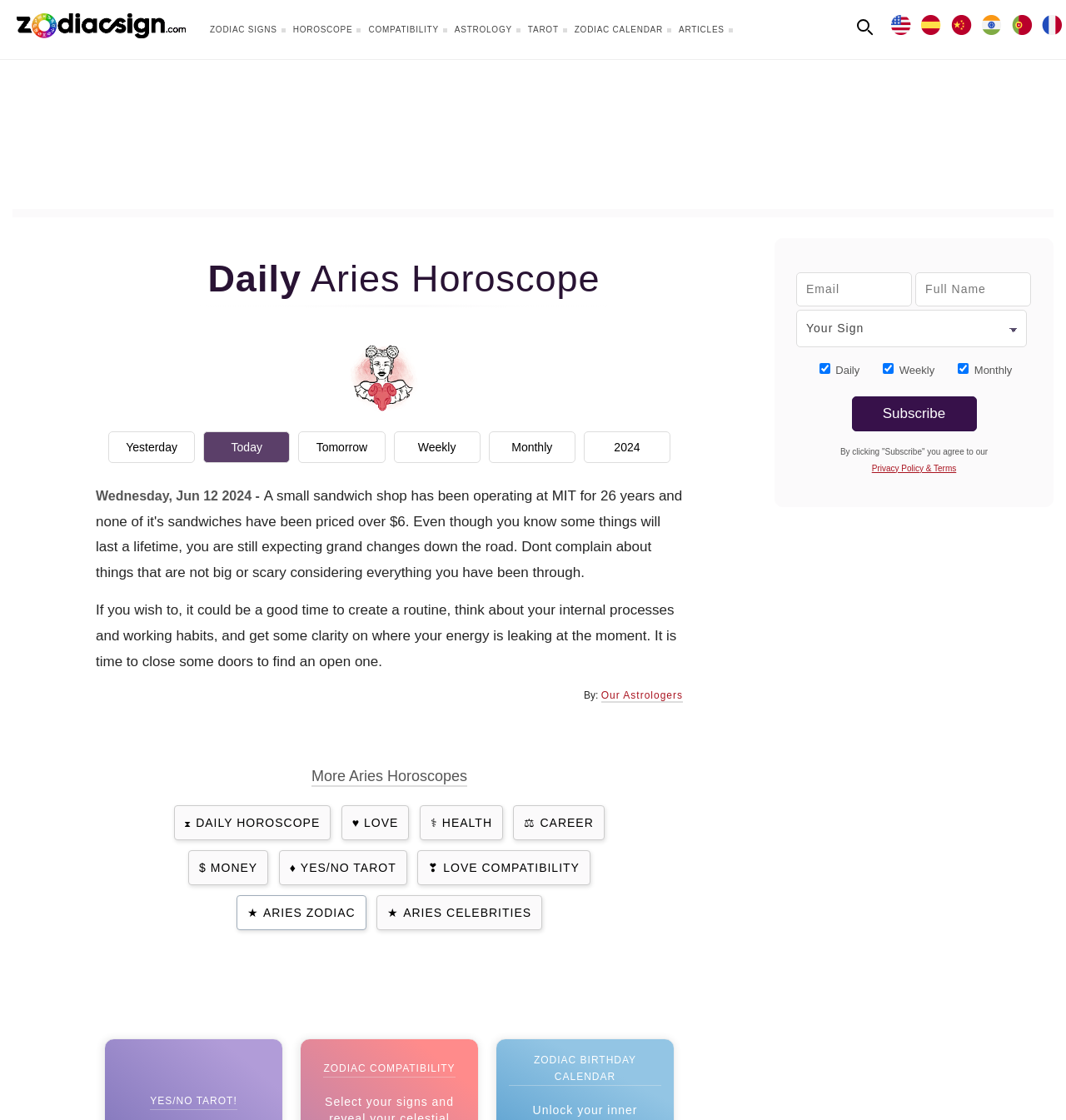What is the purpose of the 'Subscribe' button?
Please provide a comprehensive answer based on the details in the screenshot.

The 'Subscribe' button is located below the textboxes for email and full name, and has a checkbox for daily, weekly, and monthly horoscopes, indicating that its purpose is to receive horoscope updates.